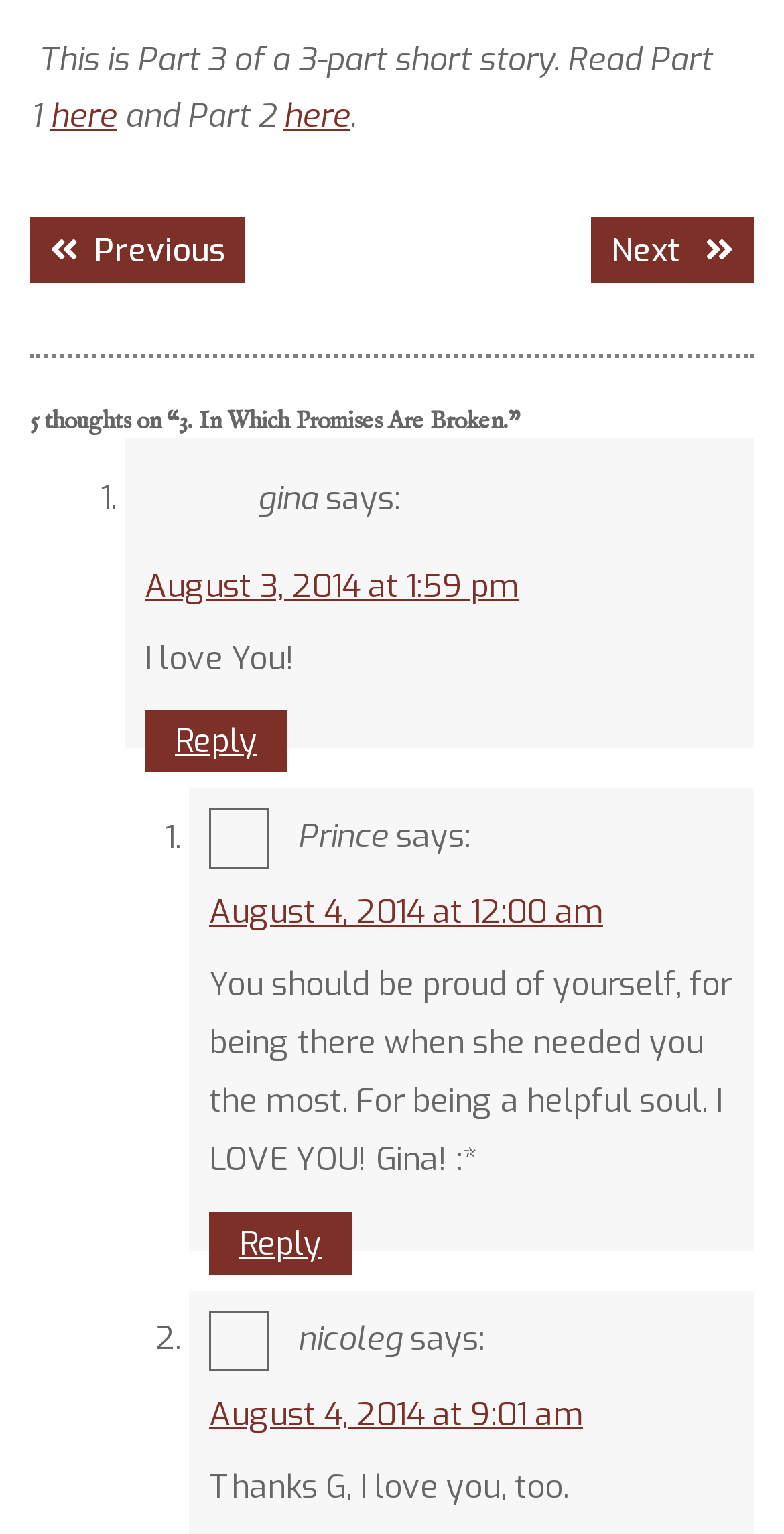Could you find the bounding box coordinates of the clickable area to complete this instruction: "Read previous post"?

[0.038, 0.142, 0.313, 0.185]